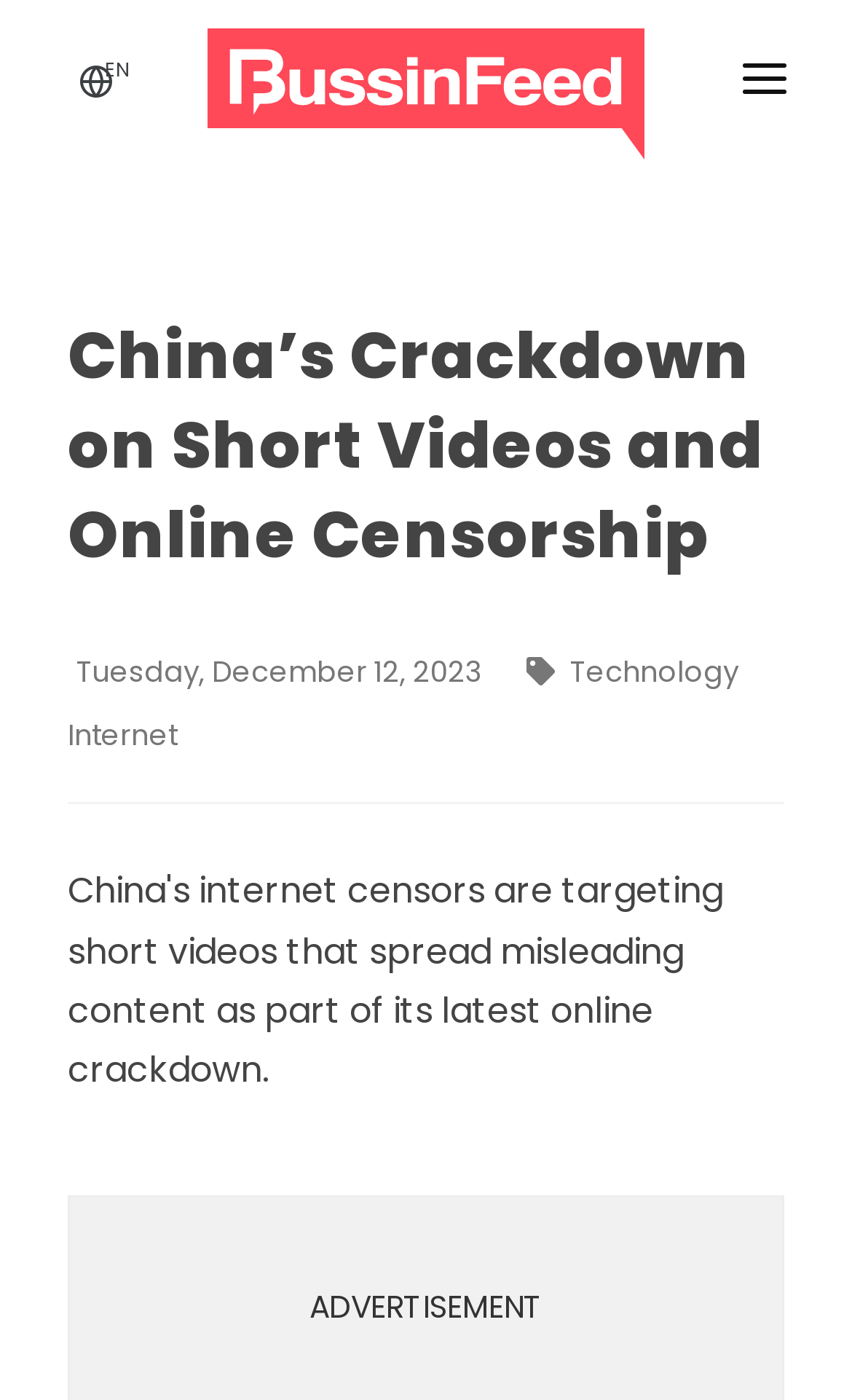Describe all the significant parts and information present on the webpage.

The webpage appears to be a news article page from BussinFeed.com, with a focus on China's crackdown on short videos and online censorship. At the top left, there is a logo of BussinFeed.com, accompanied by a language selection option "EN" to the right. On the top right, there is a main navigation button.

Below the navigation button, there are several categories of news links, including Breaking News, World News, US News, Sports, Technology, Entertainment, Science, Lifestyle, and Cars. Each category has multiple sub-links, such as Basketball, Football, and Ice Hockey under Sports, and Artificial Intelligence, Mobilephone, and Virtual Reality under Technology.

The main article title, "China's Crackdown on Short Videos and Online Censorship", is prominently displayed in the middle of the page, with a date "Tuesday, December 12, 2023" and a category label "Technology Internet" below it.

At the bottom of the page, there is an advertisement section.